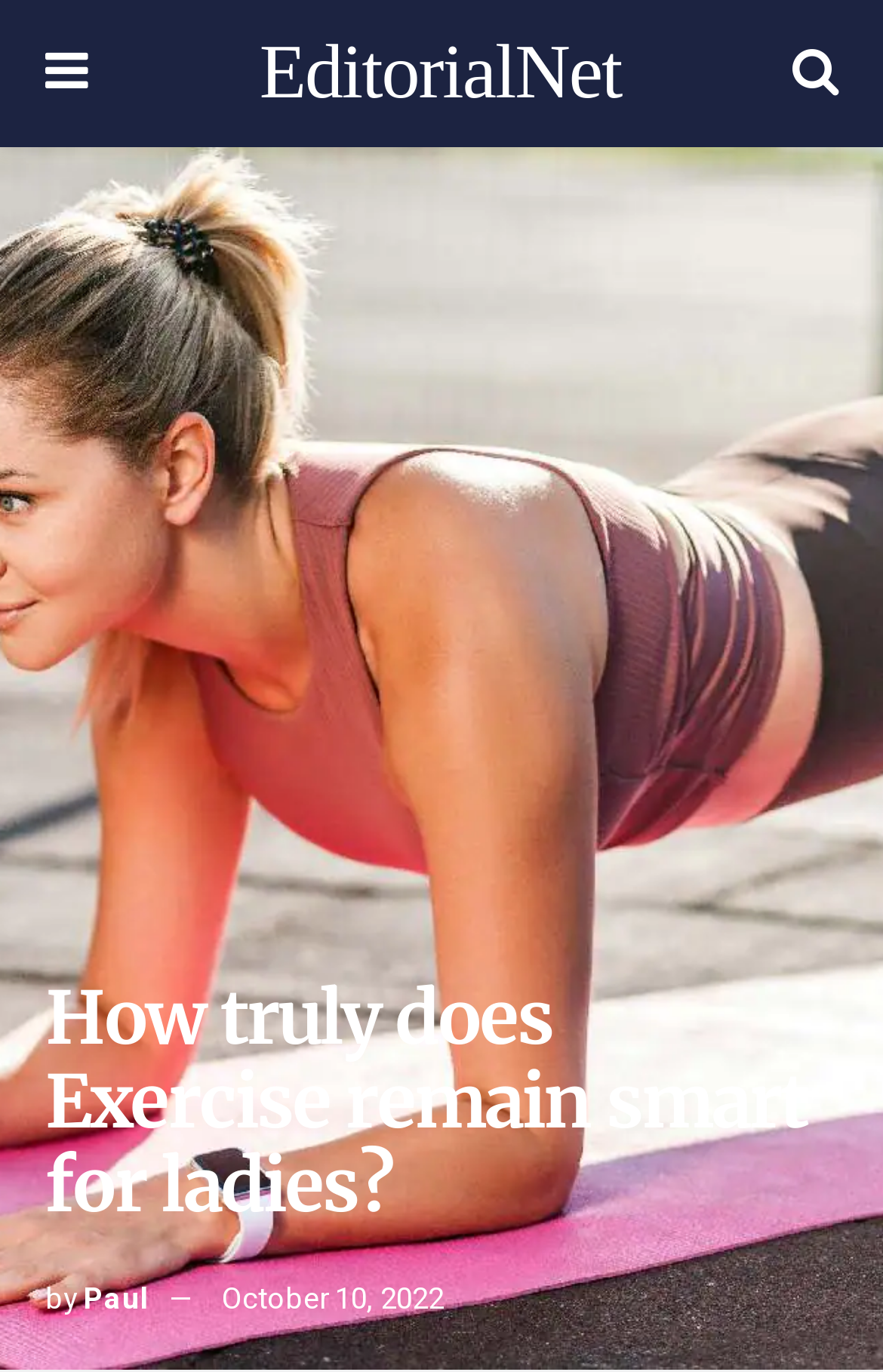Reply to the question with a single word or phrase:
What is the author of the article?

Paul